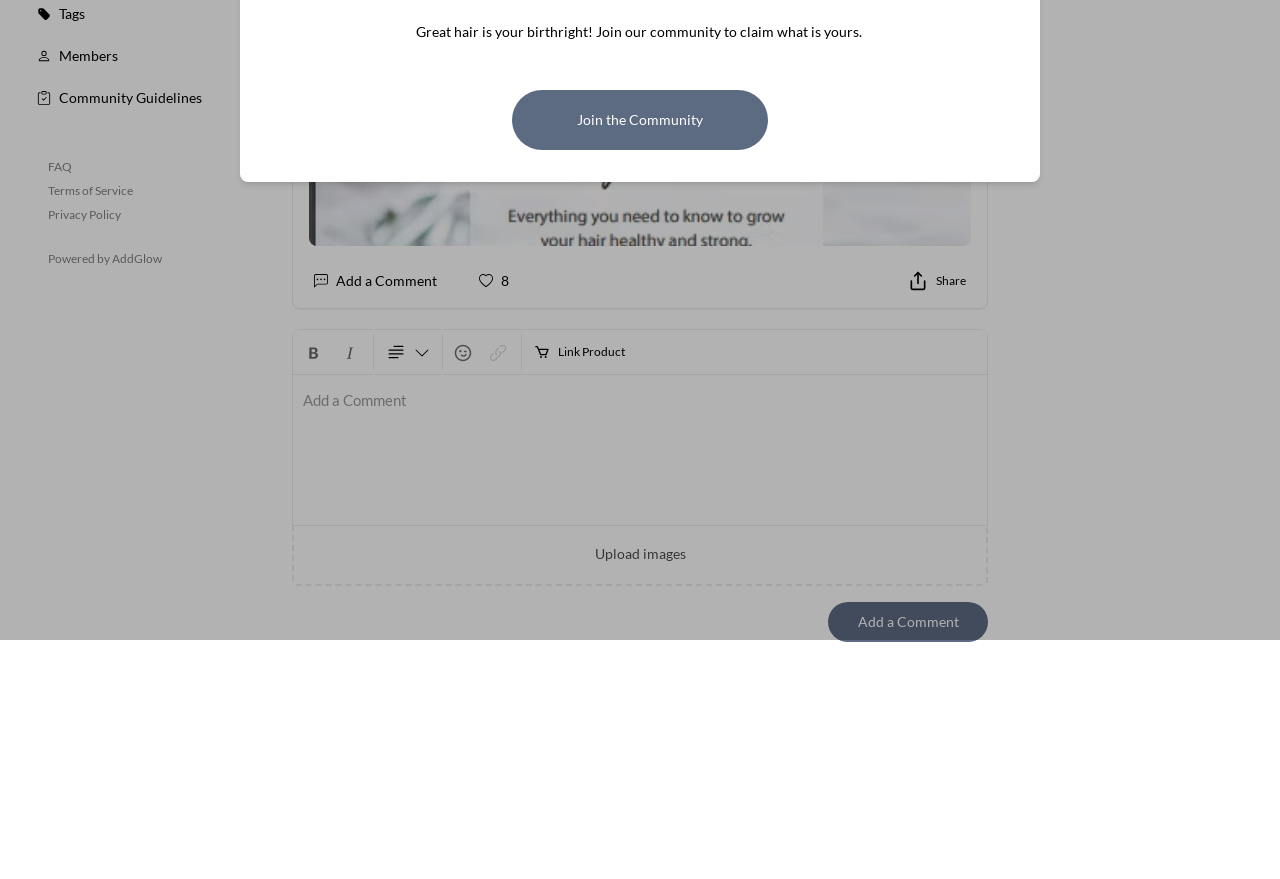Extract the bounding box coordinates for the UI element described by the text: "Upload images". The coordinates should be in the form of [left, top, right, bottom] with values between 0 and 1.

[0.228, 0.567, 0.772, 0.667]